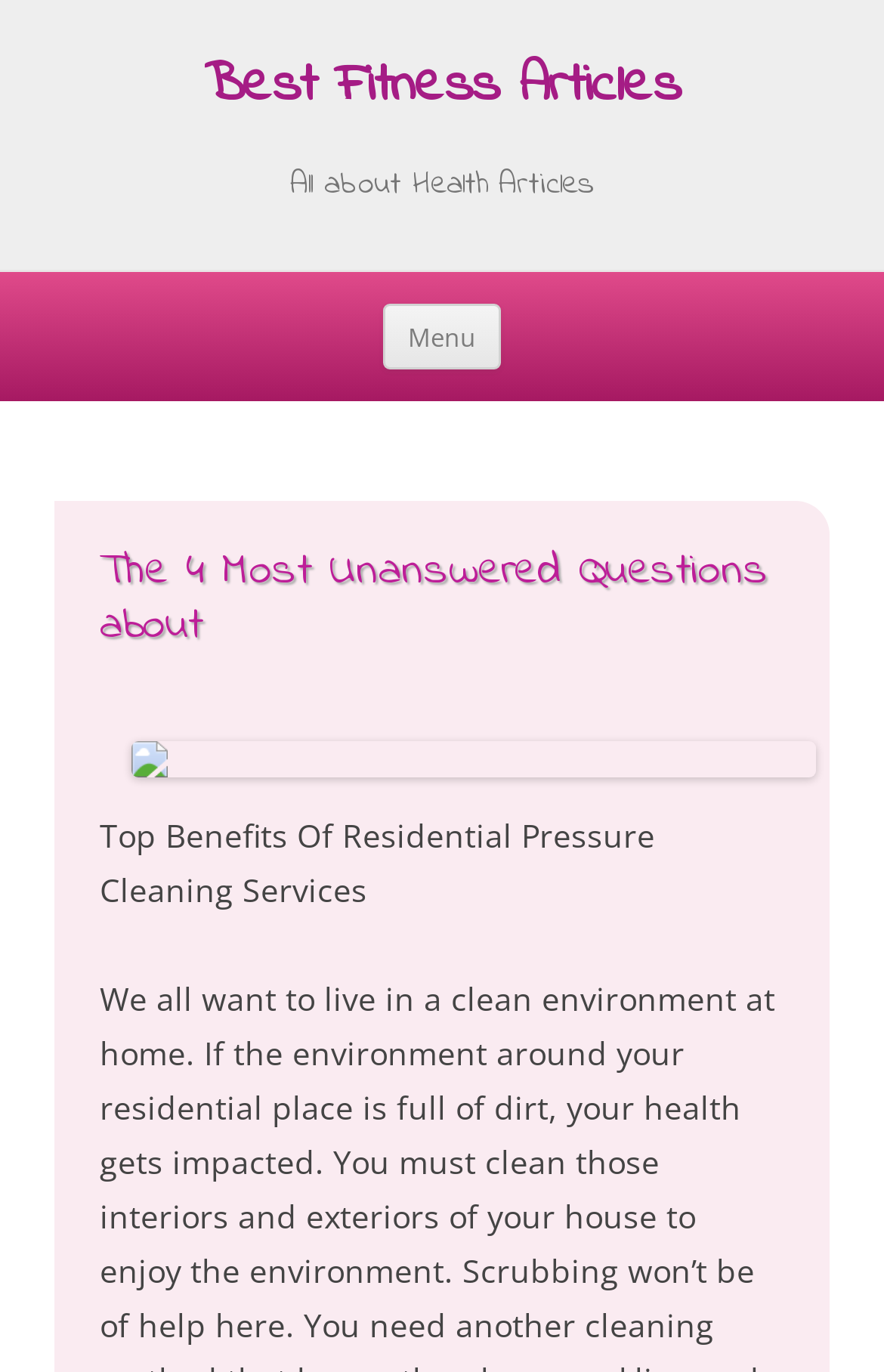Determine the bounding box coordinates in the format (top-left x, top-left y, bottom-right x, bottom-right y). Ensure all values are floating point numbers between 0 and 1. Identify the bounding box of the UI element described by: alt="csoft technology logo"

None